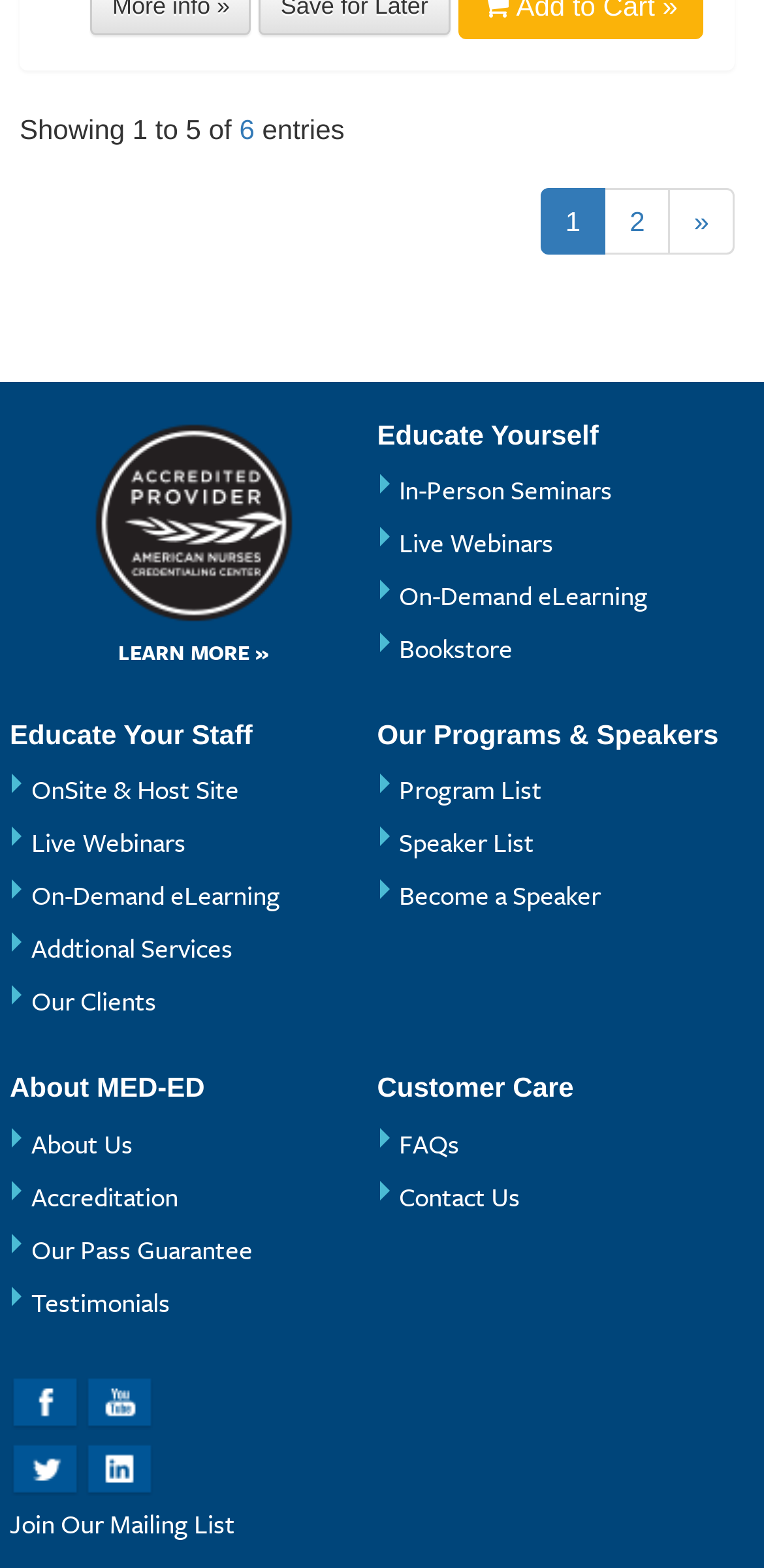Provide a brief response using a word or short phrase to this question:
What is the purpose of the 'Join Our Mailing List' link?

Subscribe